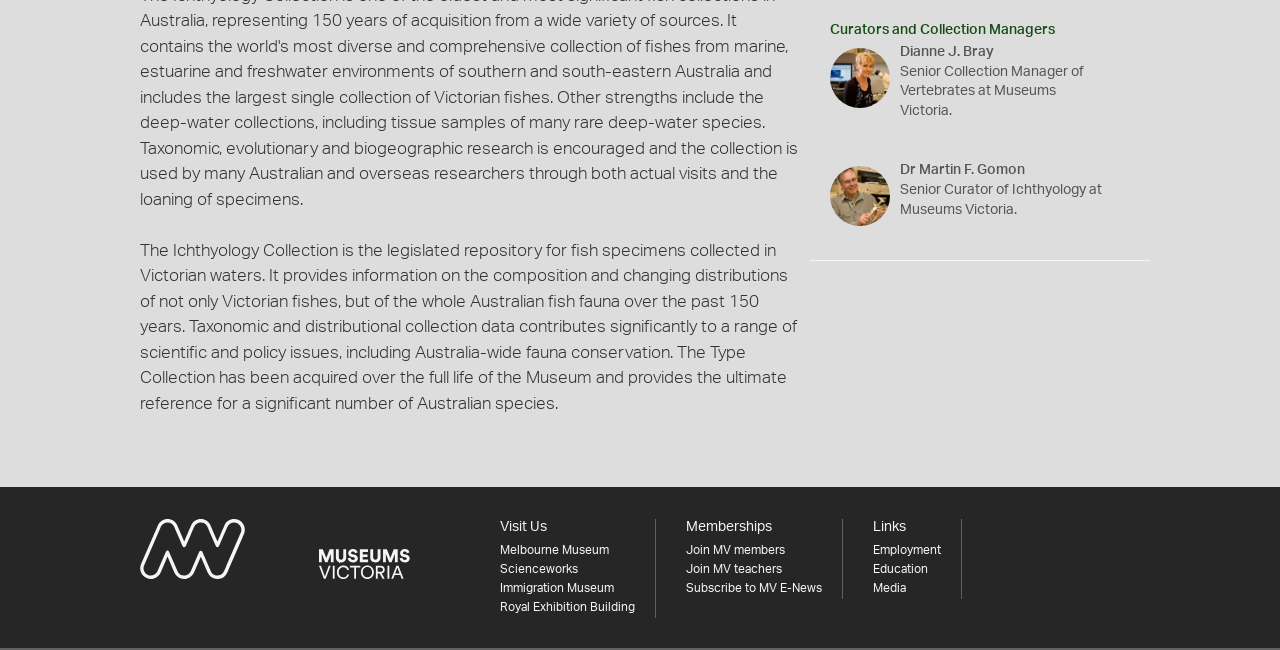Find the bounding box coordinates of the area to click in order to follow the instruction: "View the Melbourne Museum".

[0.39, 0.837, 0.476, 0.856]